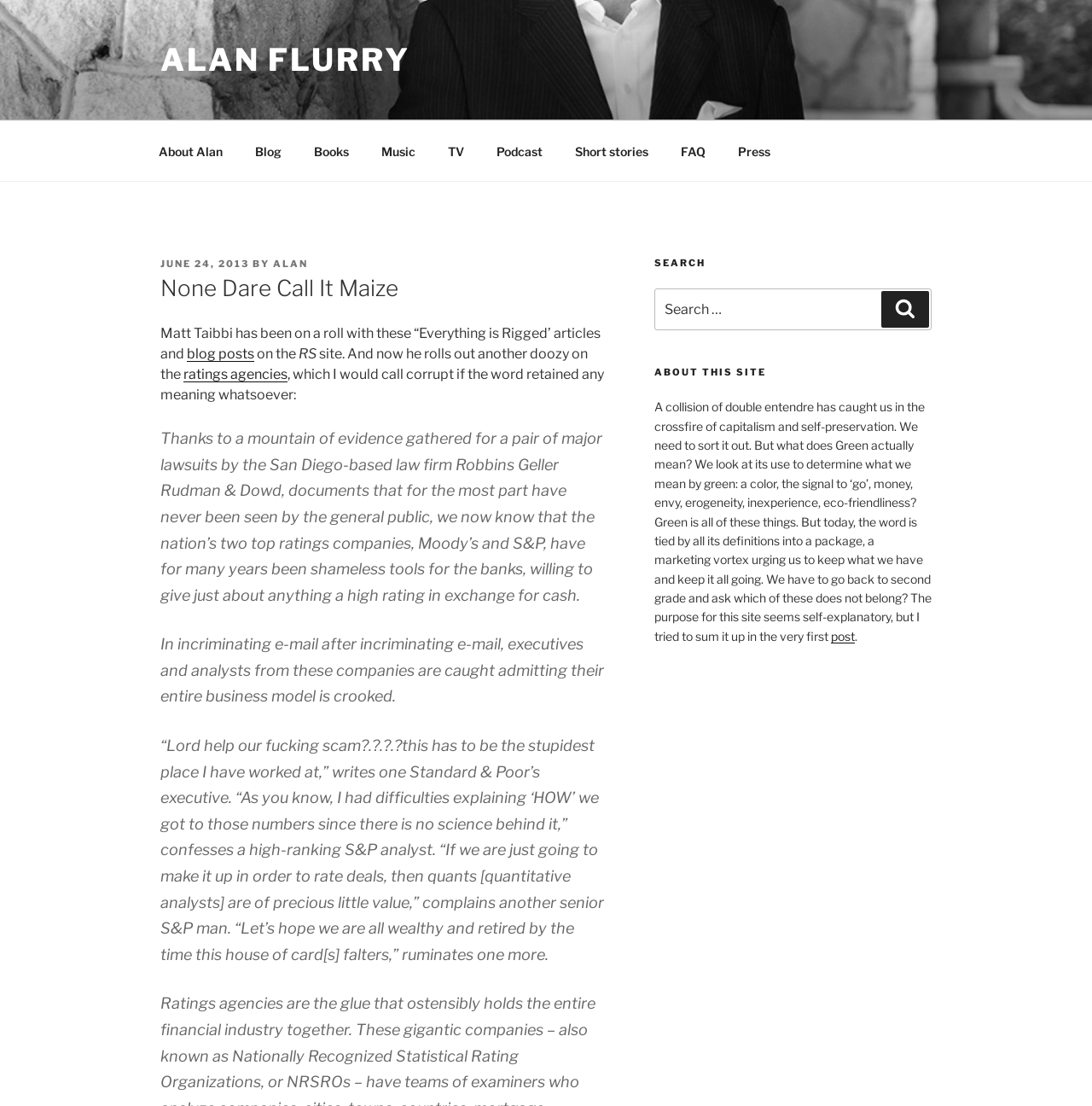From the element description: "Search", extract the bounding box coordinates of the UI element. The coordinates should be expressed as four float numbers between 0 and 1, in the order [left, top, right, bottom].

[0.807, 0.263, 0.851, 0.296]